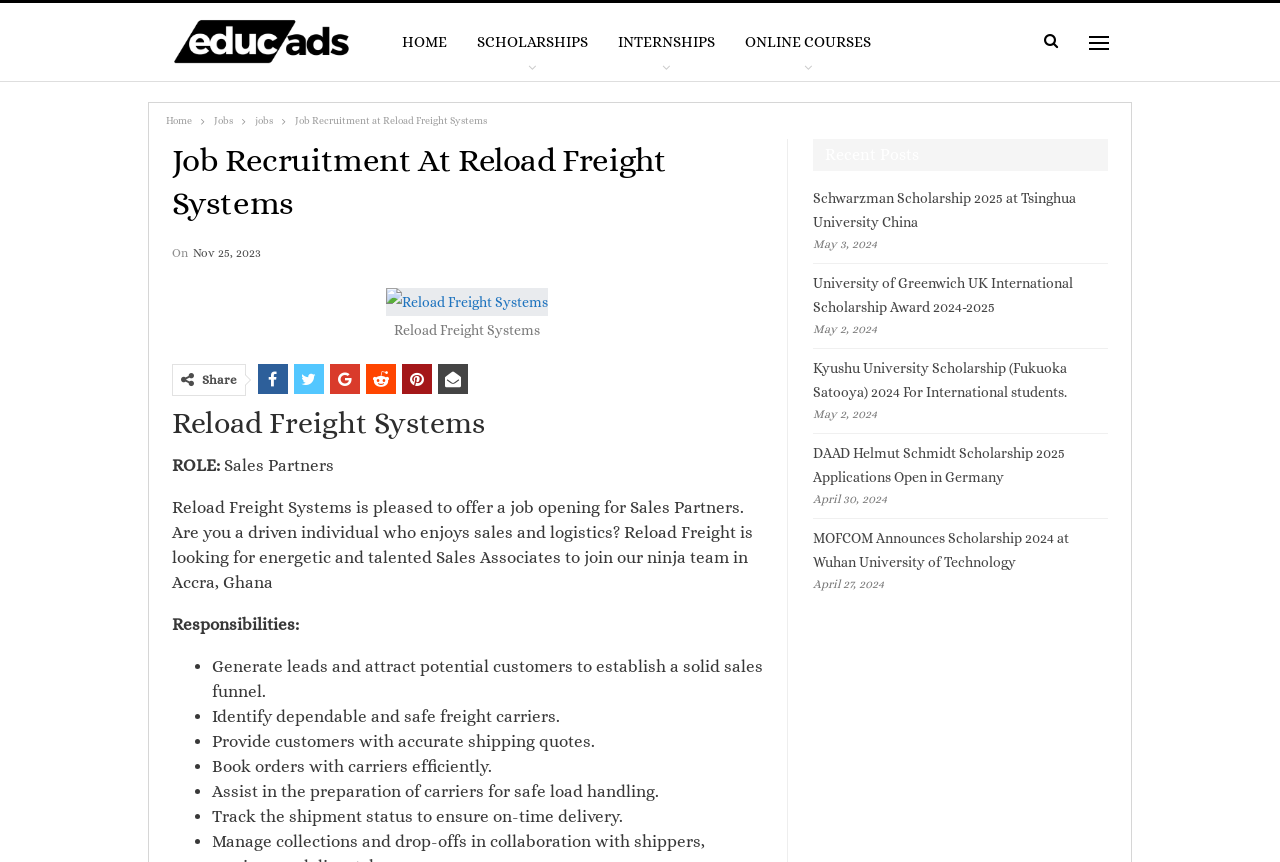What is the role of the job opening?
Using the information from the image, provide a comprehensive answer to the question.

By examining the webpage, I found that the role of the job opening is Sales Partners, which is mentioned in the StaticText 'ROLE: Sales Partners'.